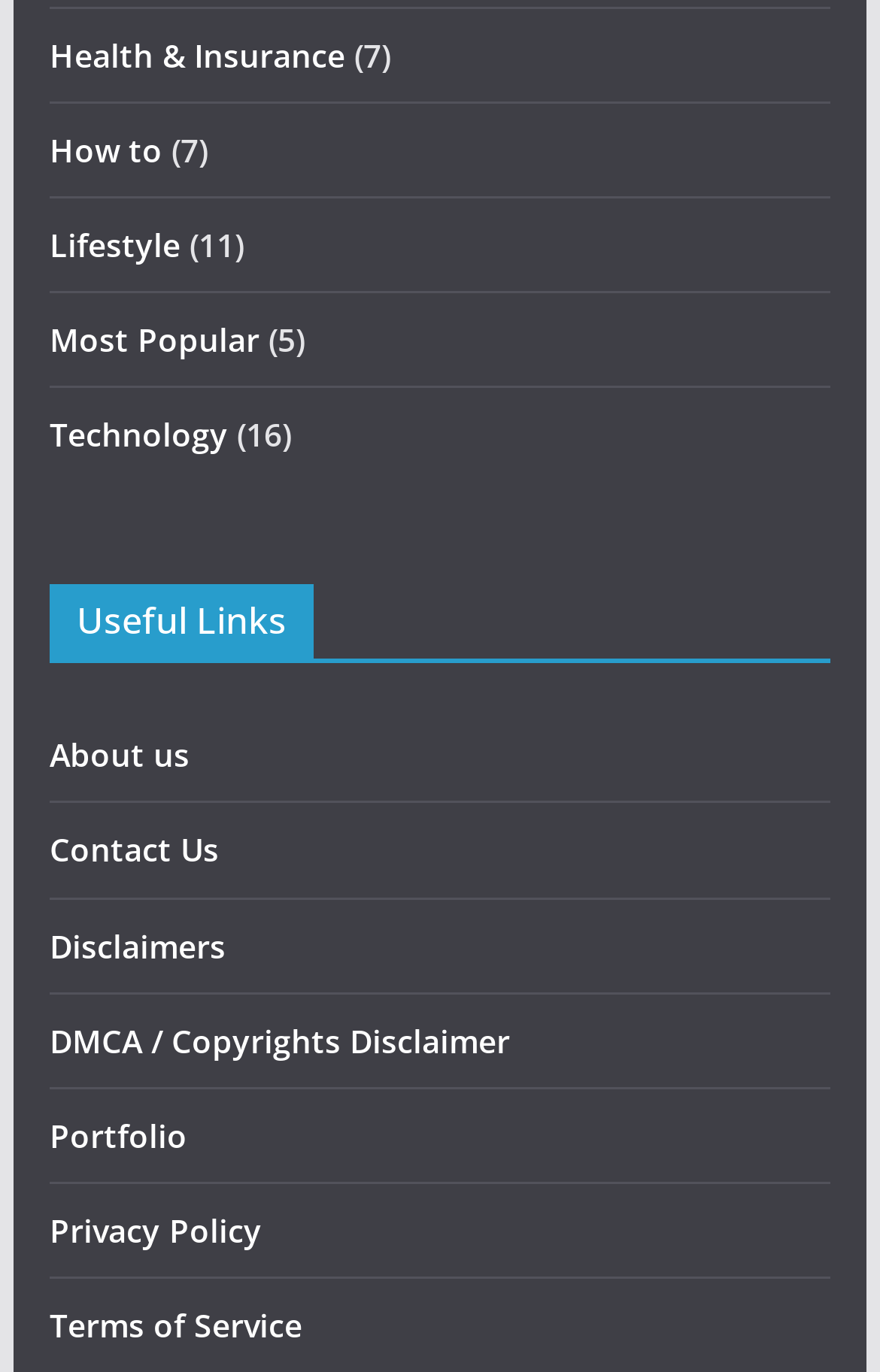What is the last link under 'Useful Links'?
Refer to the image and provide a concise answer in one word or phrase.

Terms of Service